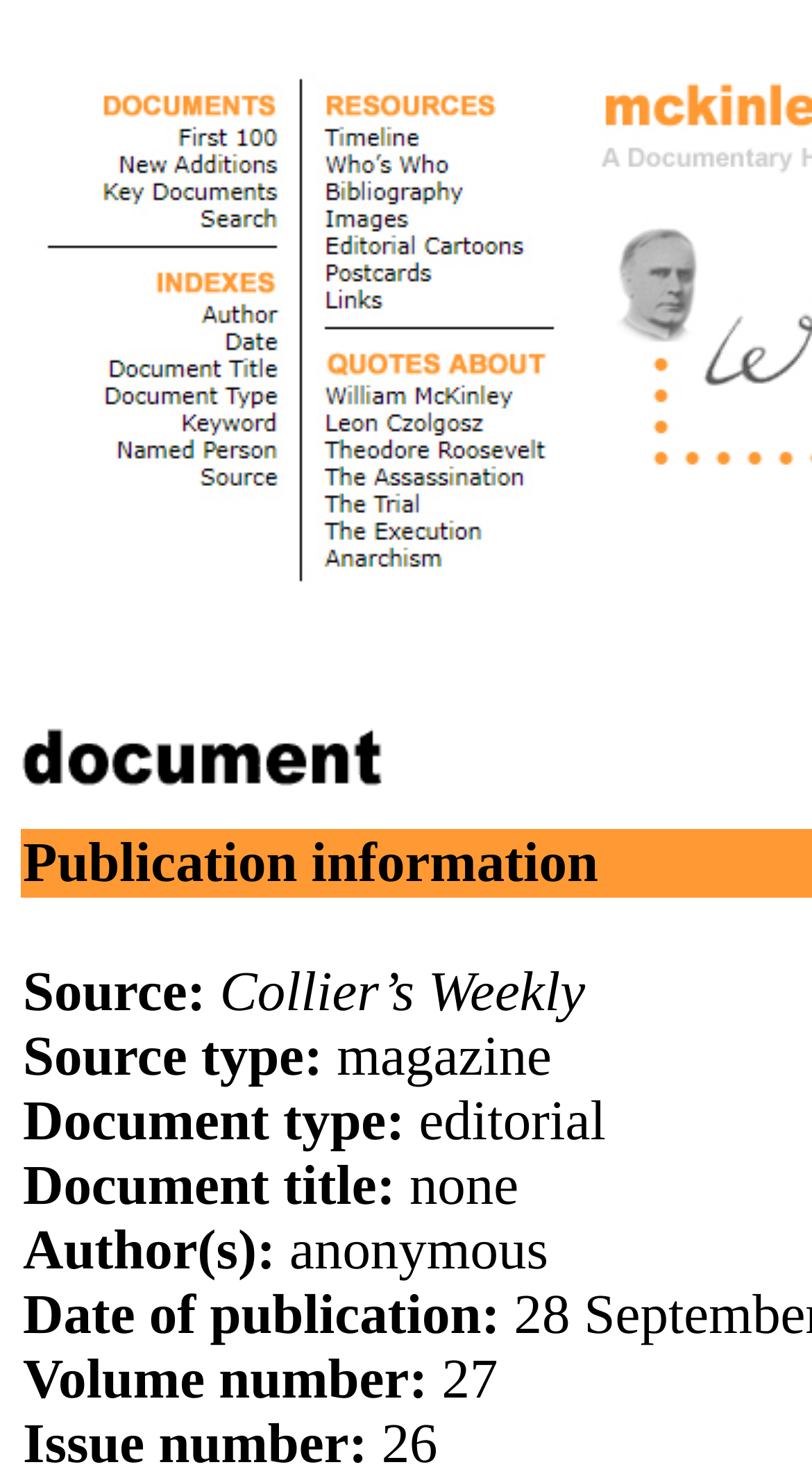Is there an image on the webpage?
Answer the question in a detailed and comprehensive manner.

By analyzing the webpage structure, I found an image element with a bounding box coordinate [0.021, 0.491, 0.479, 0.535], which suggests that there is an image on the webpage.